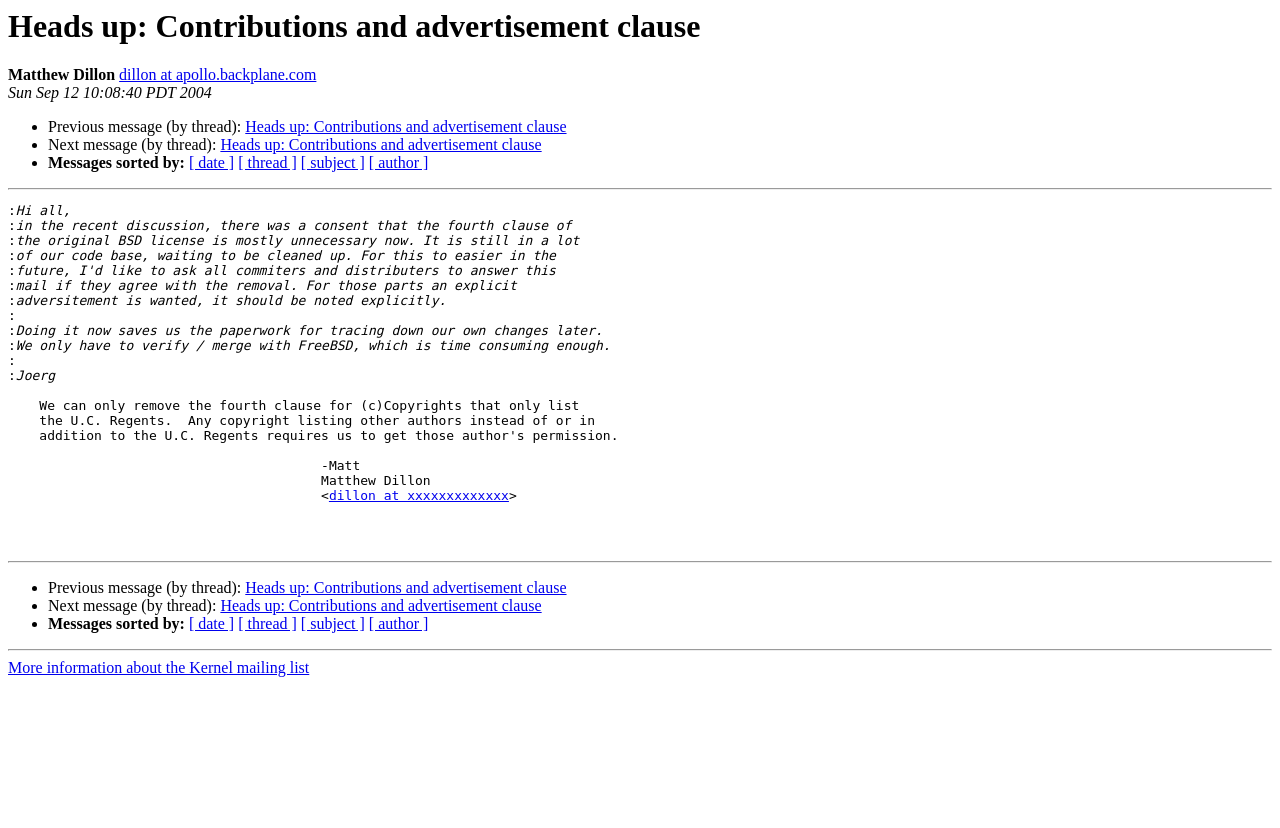Based on the element description [ author ], identify the bounding box of the UI element in the given webpage screenshot. The coordinates should be in the format (top-left x, top-left y, bottom-right x, bottom-right y) and must be between 0 and 1.

[0.288, 0.187, 0.335, 0.207]